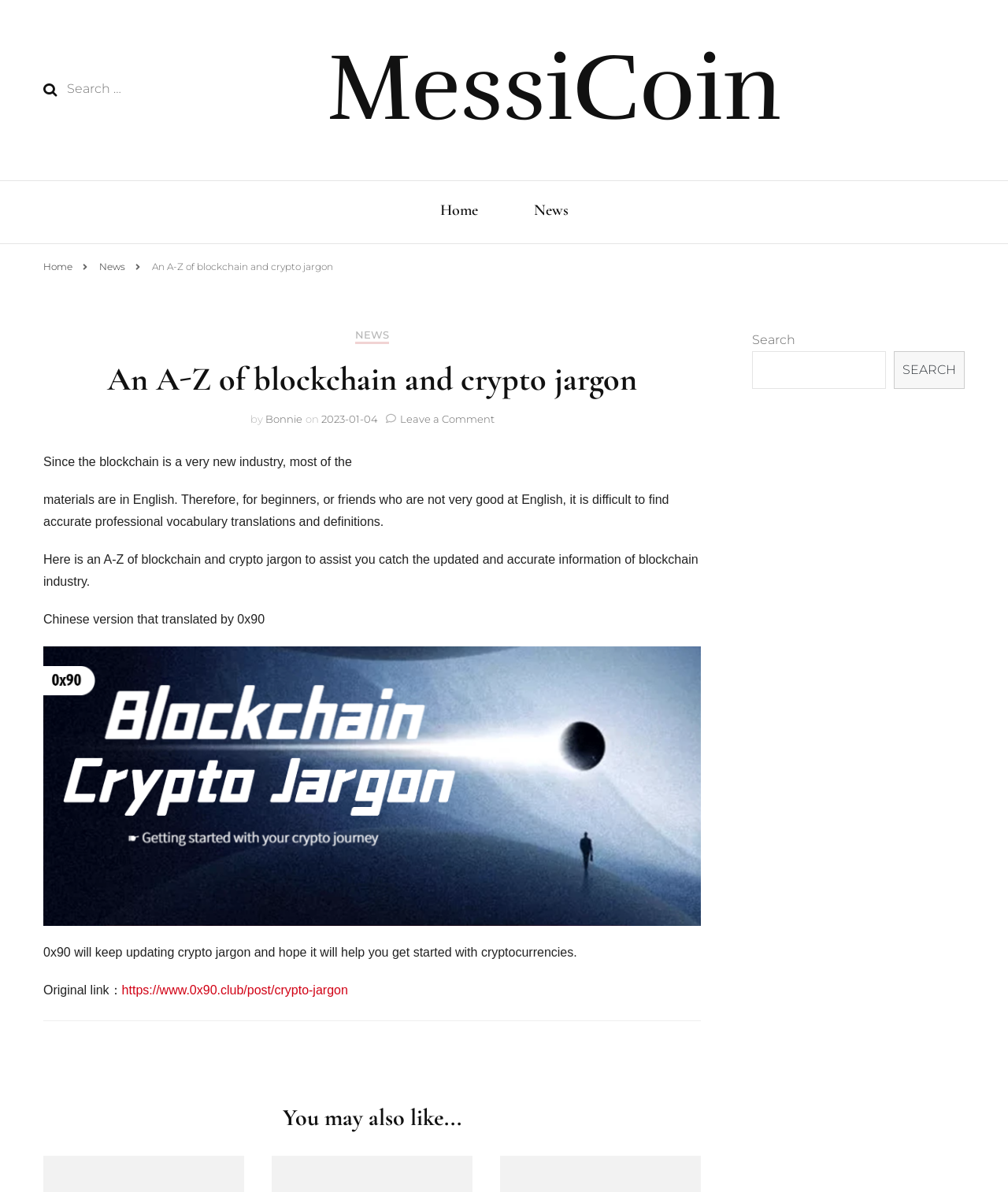Could you highlight the region that needs to be clicked to execute the instruction: "Go to the home page"?

[0.043, 0.167, 0.474, 0.189]